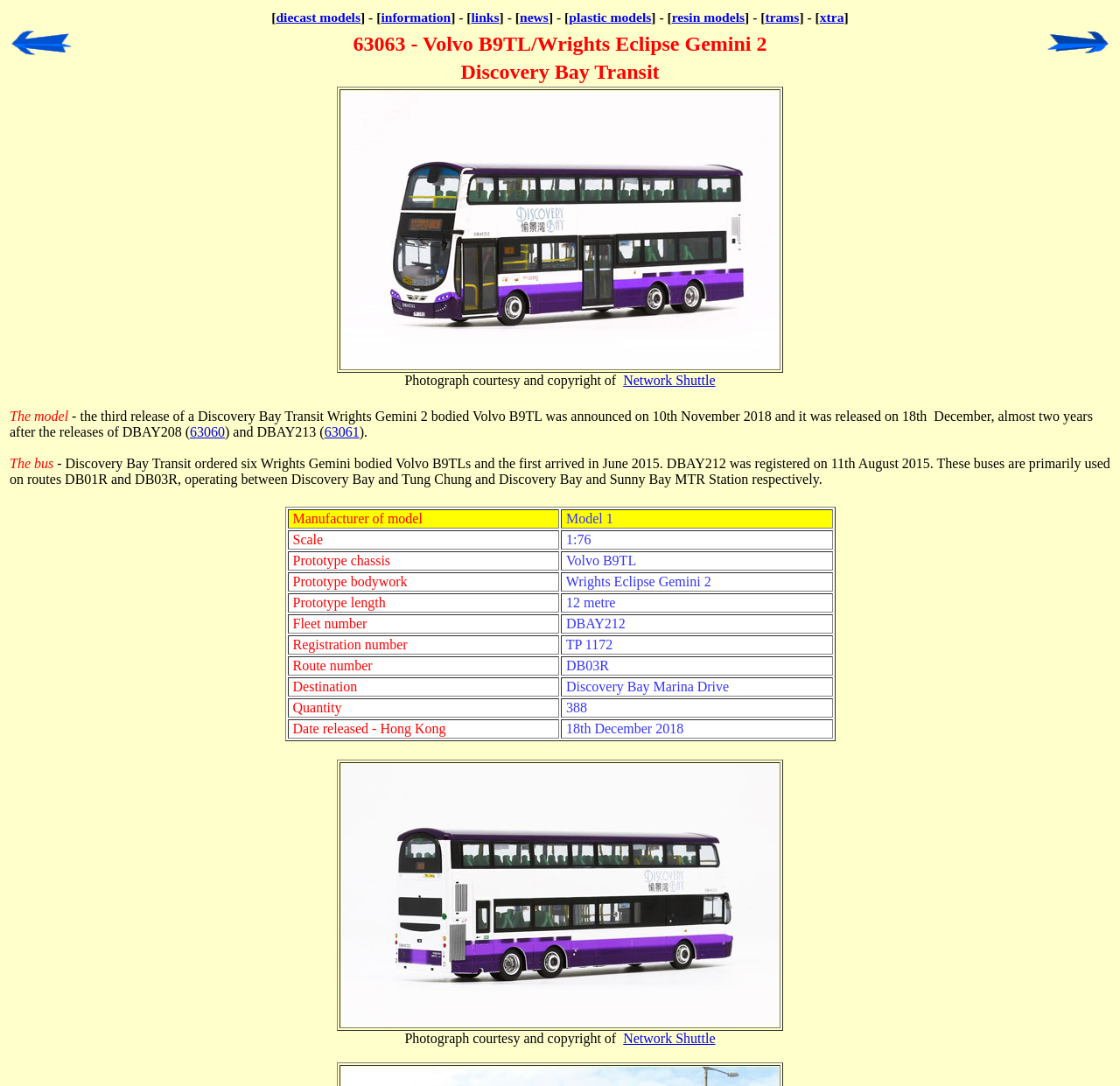Reply to the question with a single word or phrase:
When was the model released in Hong Kong?

18th December 2018